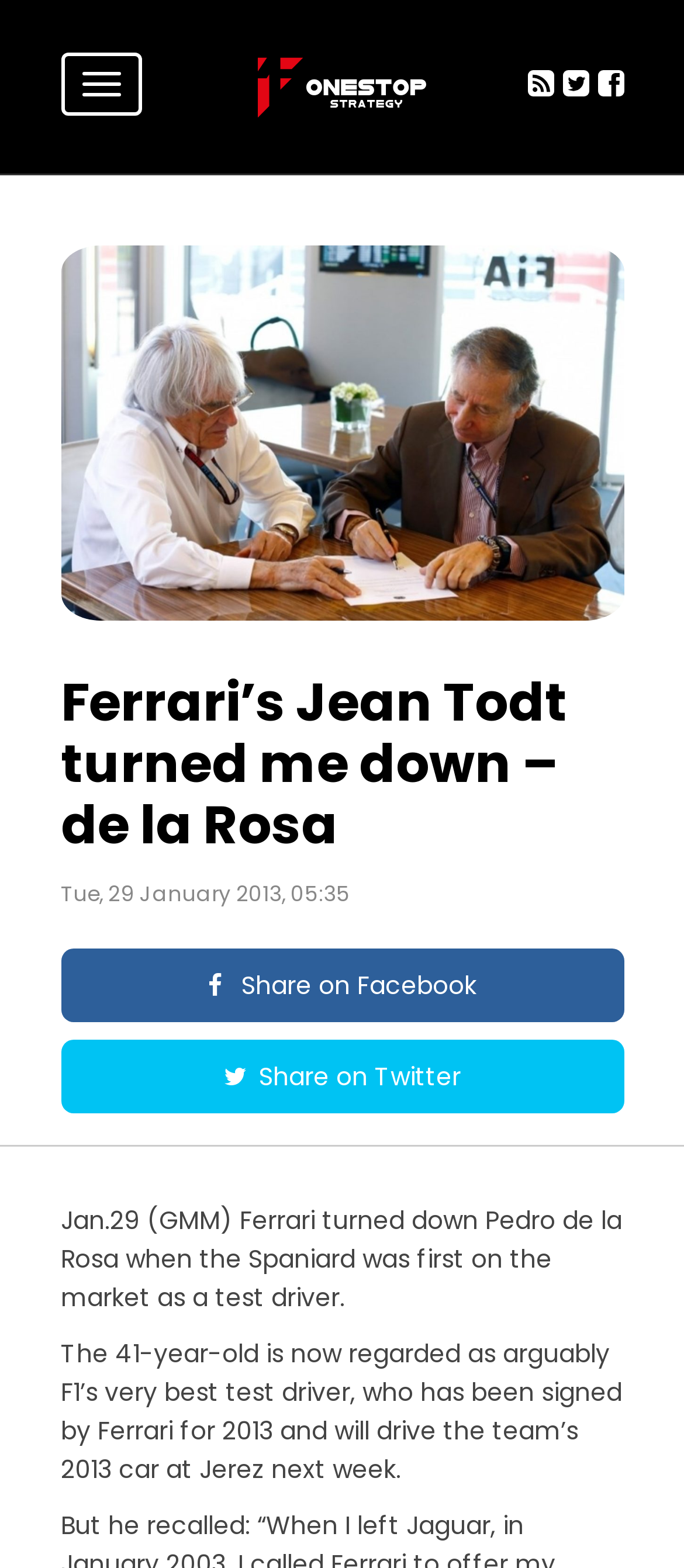What is the position of the 'Share on Facebook' link?
Please provide a comprehensive answer based on the visual information in the image.

I found the position of the 'Share on Facebook' link by looking at its bounding box coordinates [0.088, 0.605, 0.912, 0.652] which indicates that it is located at the top-left of the webpage.